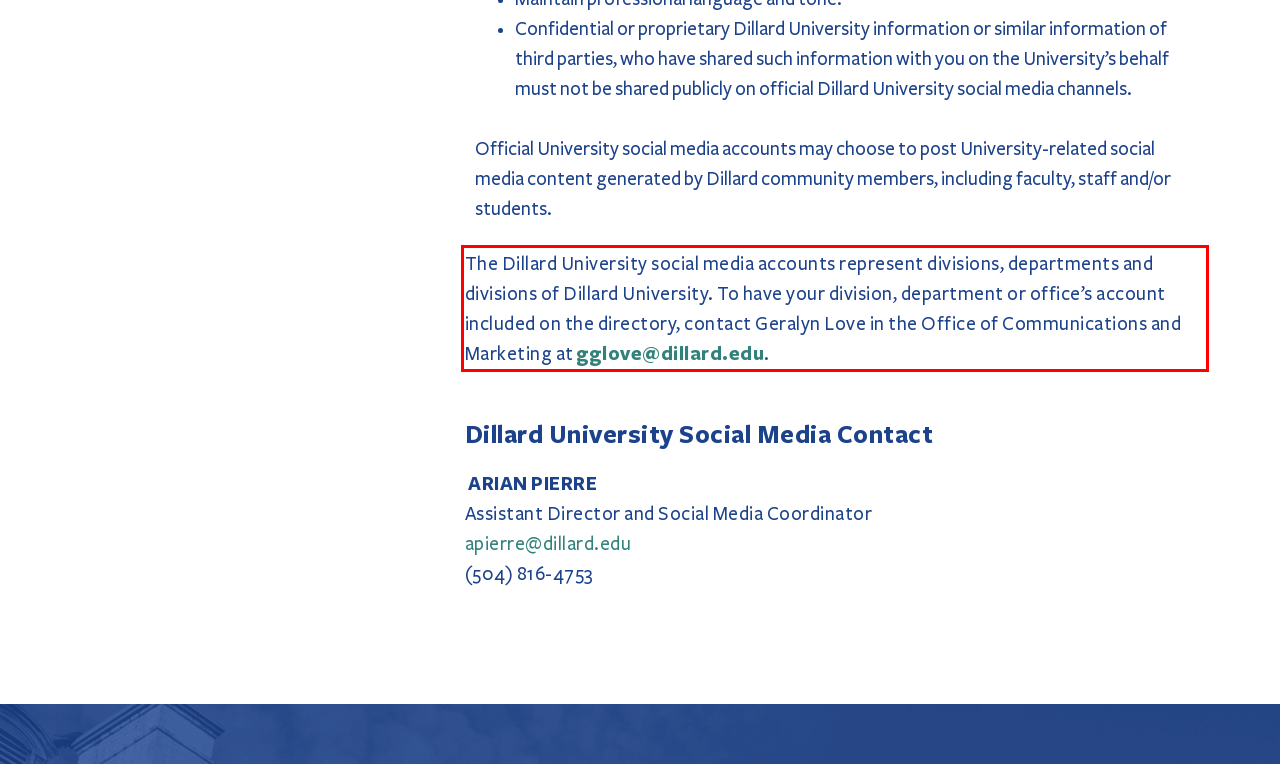The screenshot you have been given contains a UI element surrounded by a red rectangle. Use OCR to read and extract the text inside this red rectangle.

The Dillard University social media accounts represent divisions, departments and divisions of Dillard University. To have your division, department or office’s account included on the directory, contact Geralyn Love in the Office of Communications and Marketing at gglove@dillard.edu.